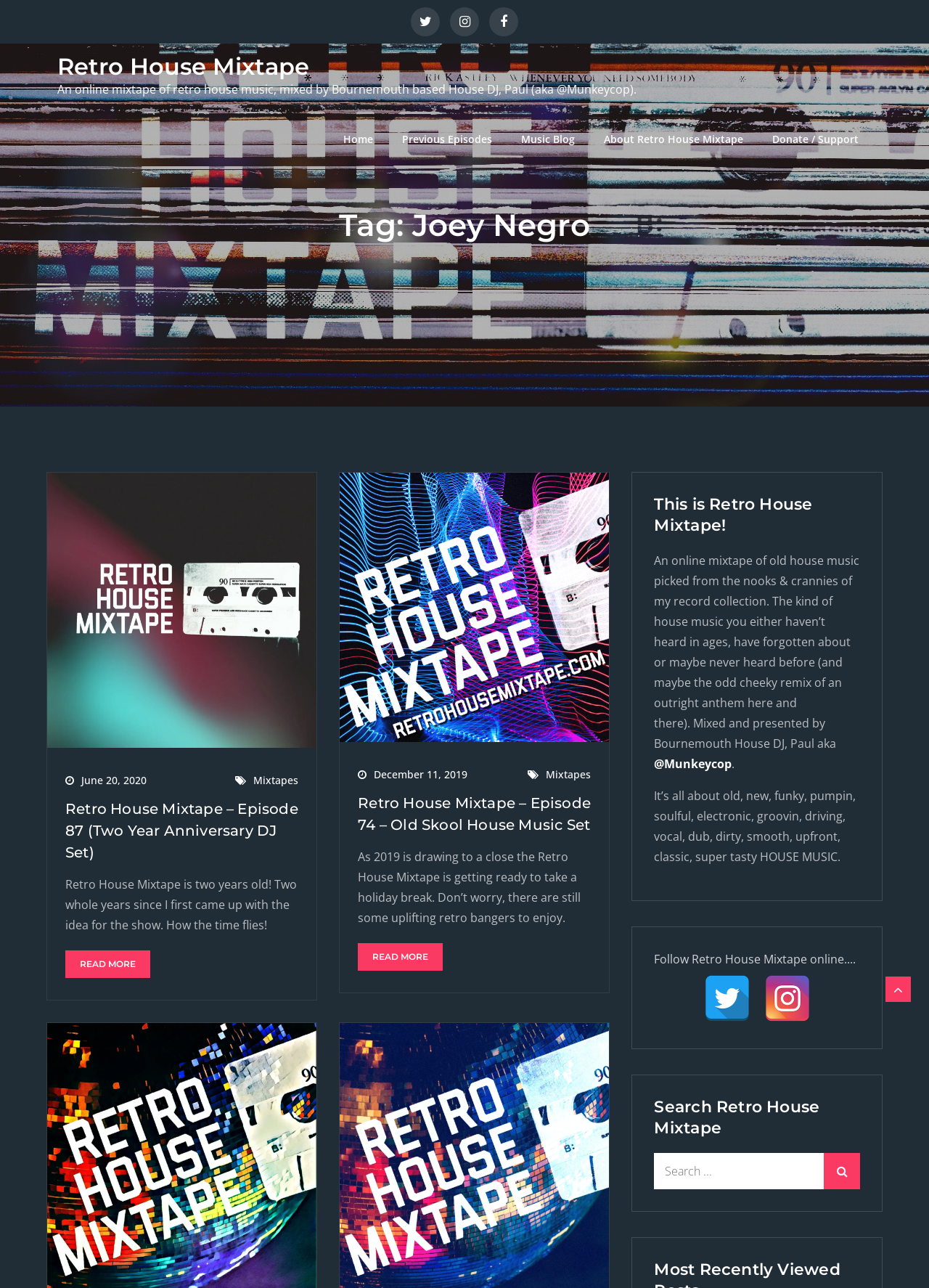Please determine and provide the text content of the webpage's heading.

Retro House Mixtape